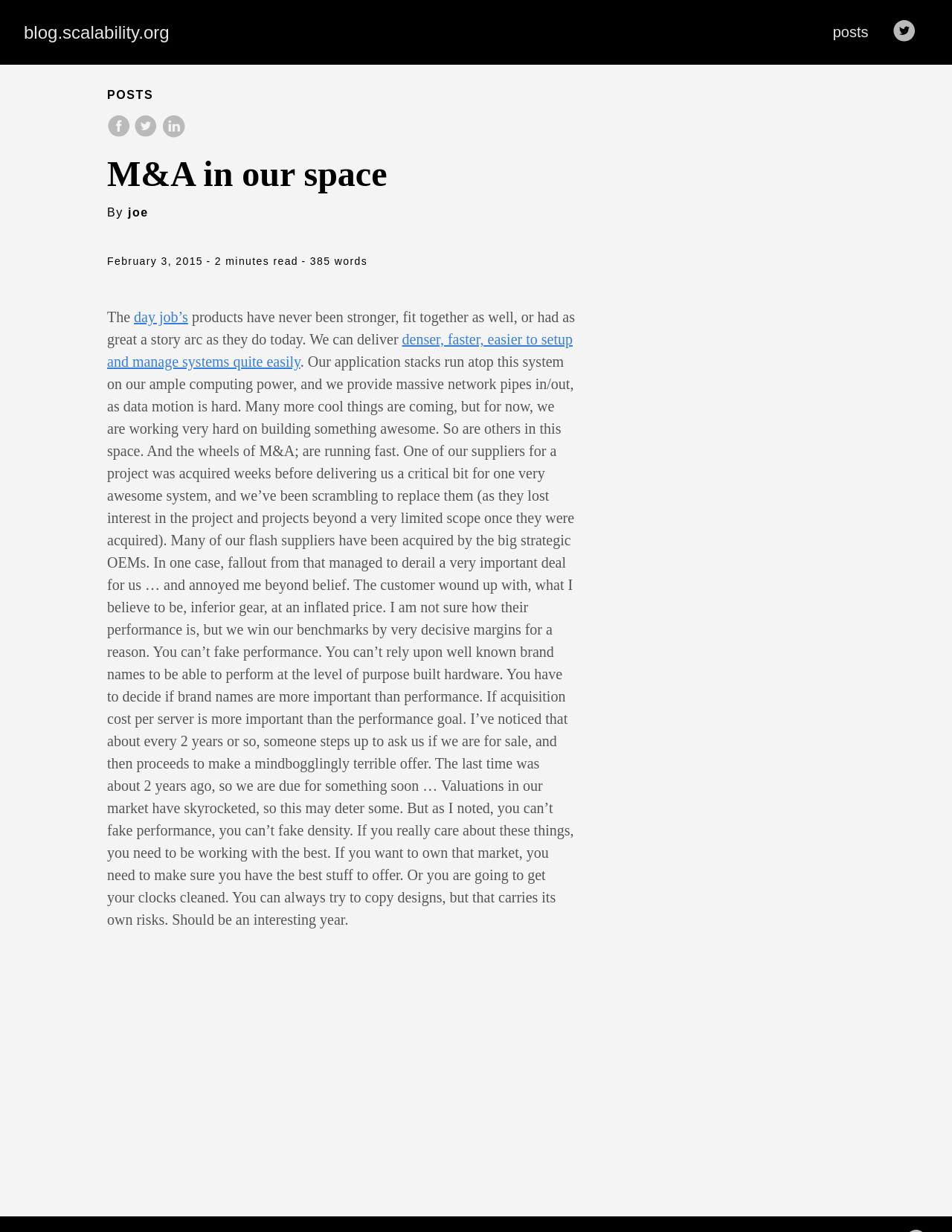Determine the bounding box coordinates for the UI element matching this description: "here".

None